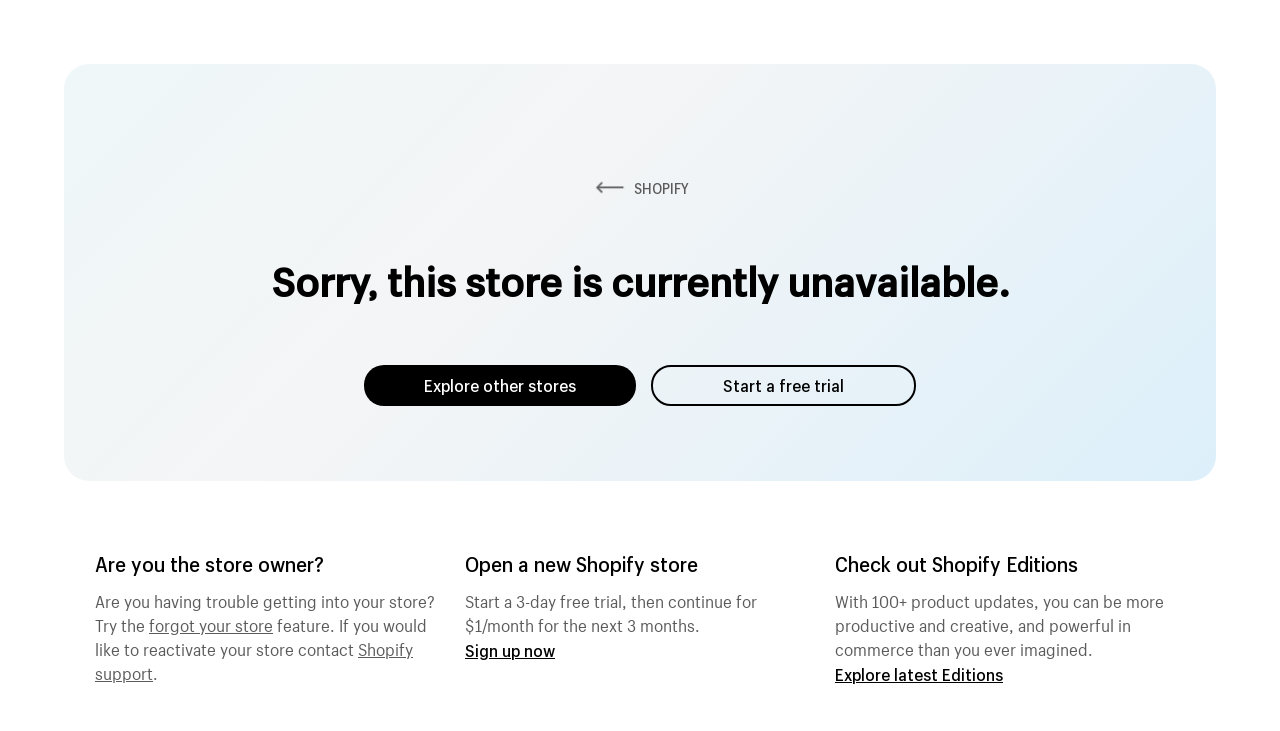Locate the primary headline on the webpage and provide its text.

Sorry, this store is currently unavailable.